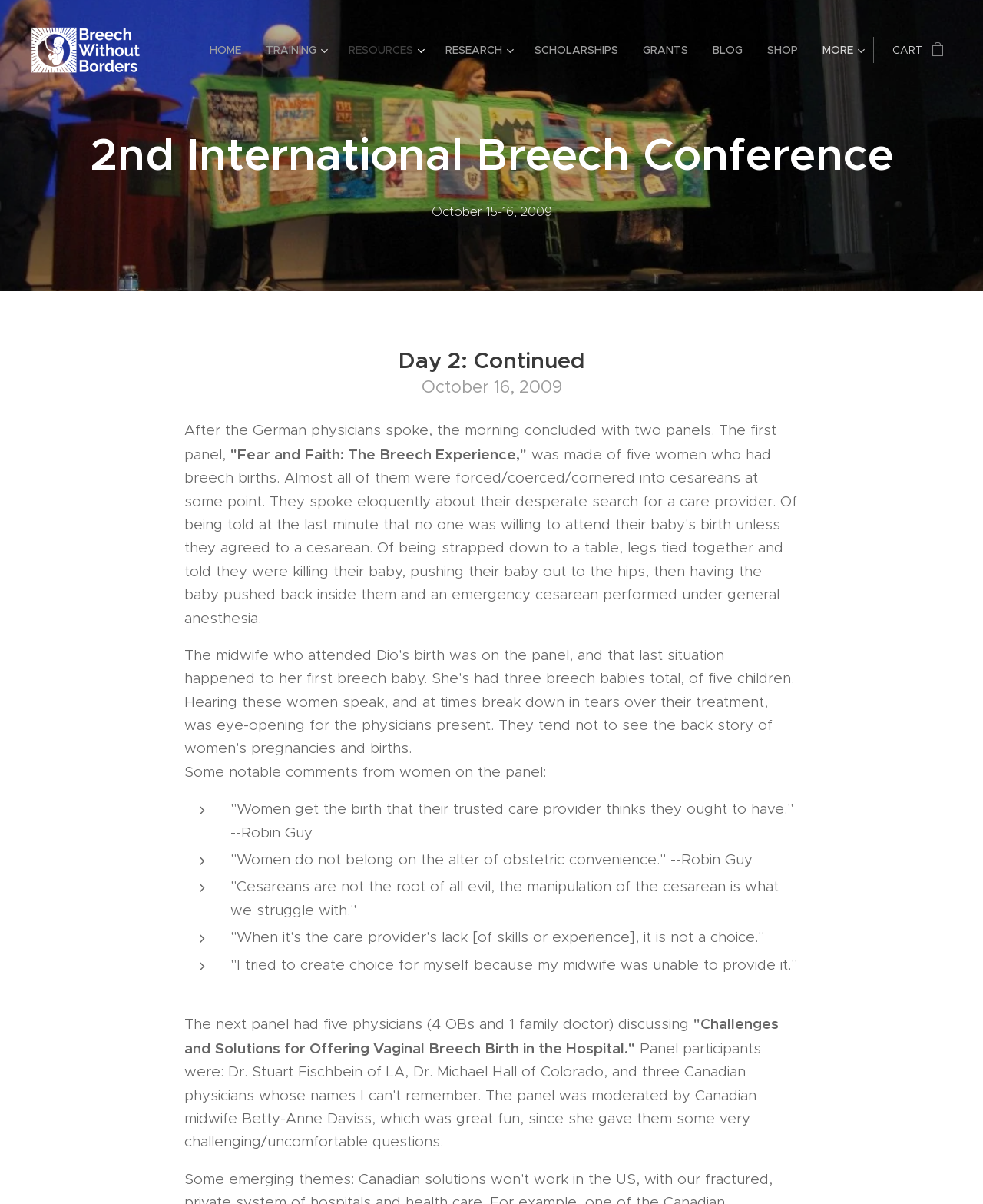Identify the bounding box coordinates for the UI element described as follows: Cart 0 0 items $0.00. Use the format (top-left x, top-left y, bottom-right x, bottom-right y) and ensure all values are floating point numbers between 0 and 1.

[0.888, 0.026, 0.969, 0.057]